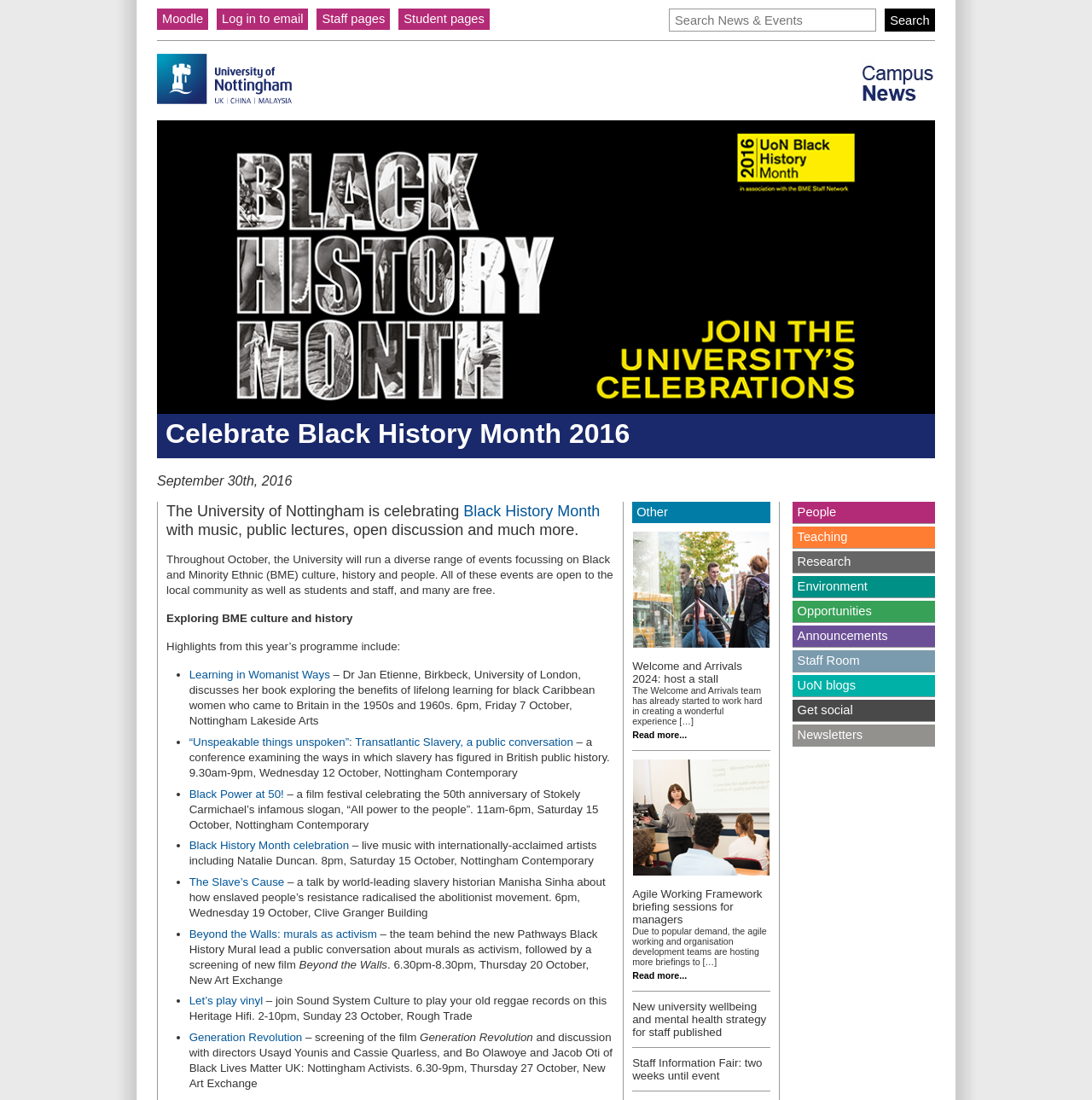What is the theme of the events?
Please answer using one word or phrase, based on the screenshot.

Black and Minority Ethnic culture